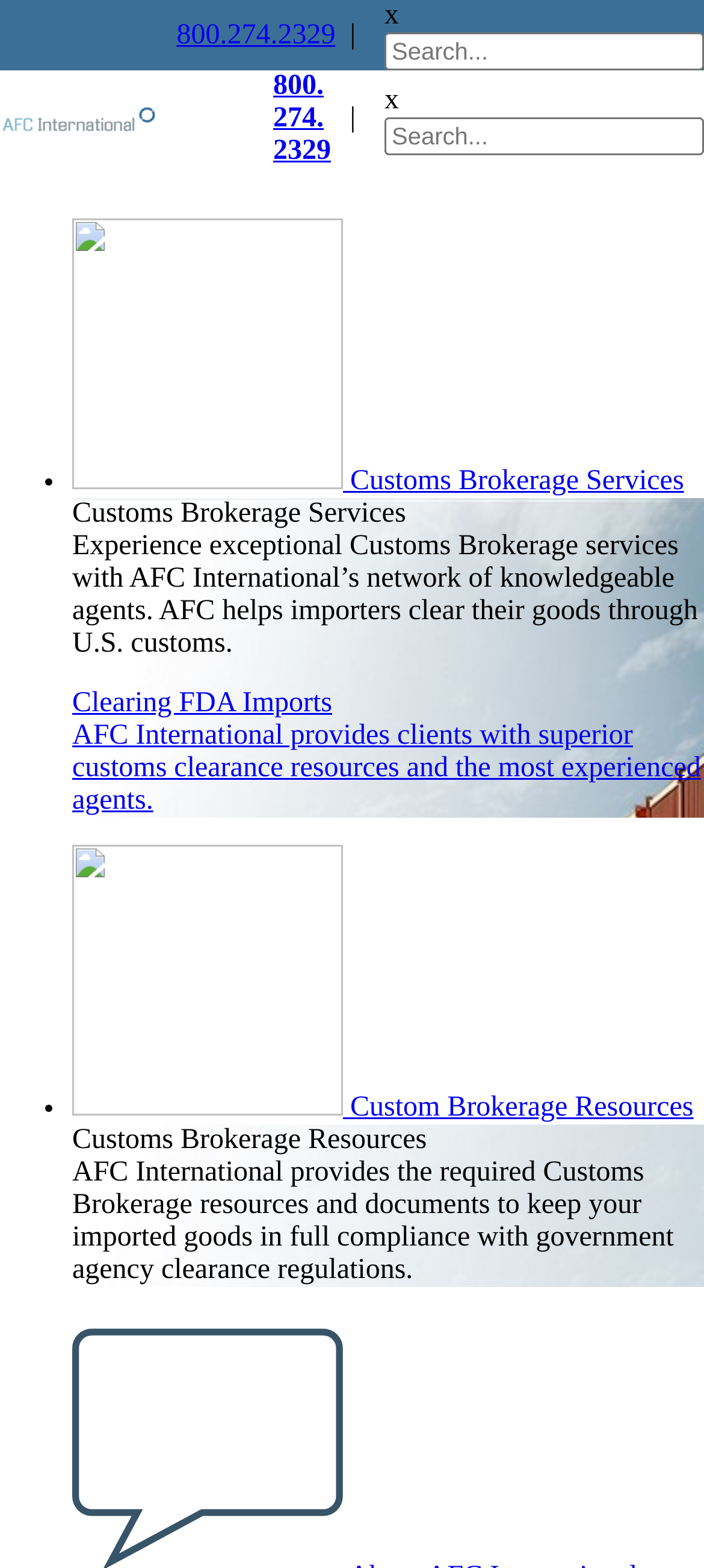Locate the bounding box coordinates of the region to be clicked to comply with the following instruction: "learn about customs brokerage services". The coordinates must be four float numbers between 0 and 1, in the form [left, top, right, bottom].

[0.103, 0.297, 0.971, 0.317]